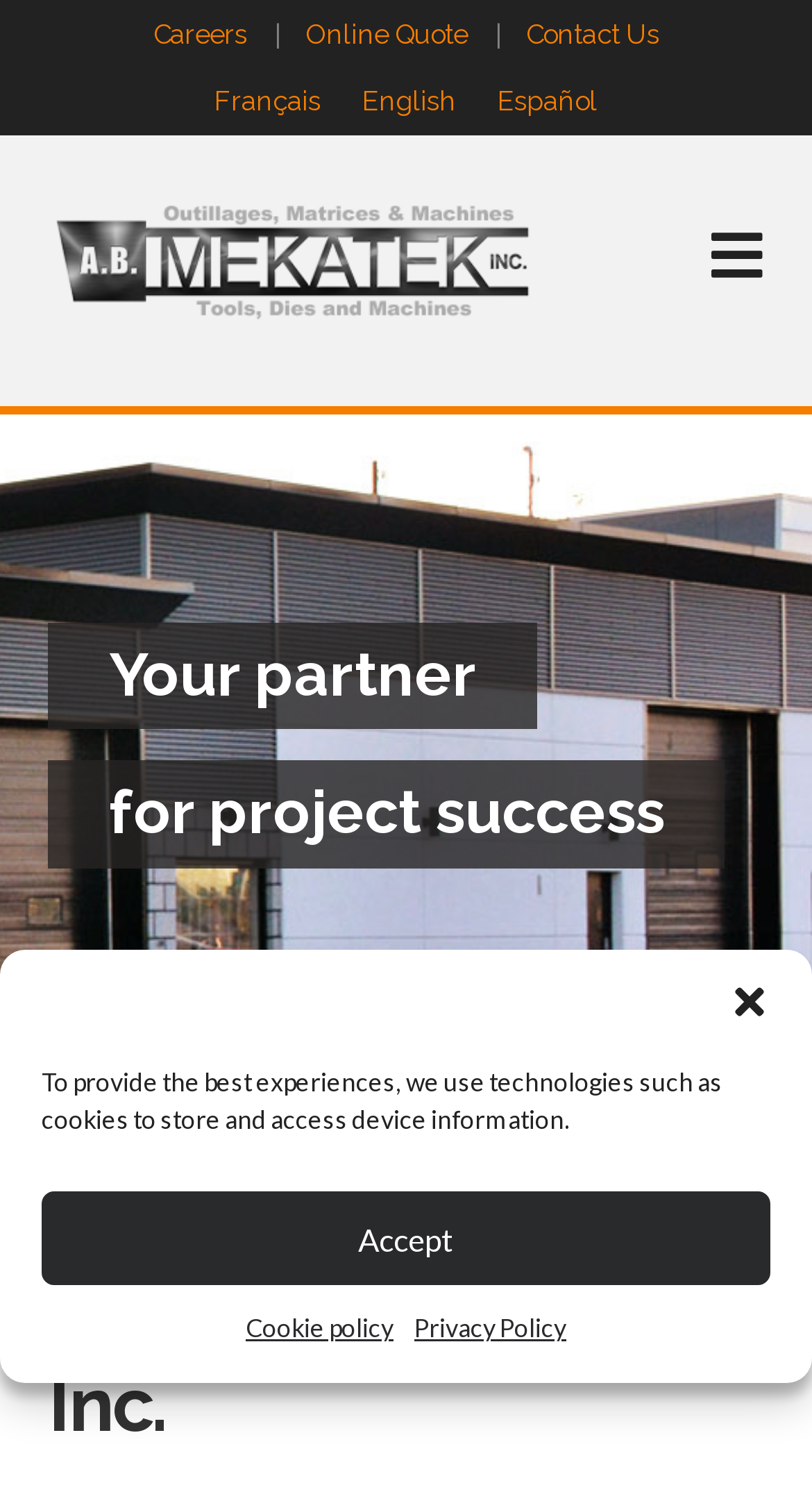What is the purpose of the 'Online Quote' link?
Answer the question with detailed information derived from the image.

The 'Online Quote' link is likely provided for users to request a quote for the company's products or services online, allowing them to get a quick estimate or price for their needs.